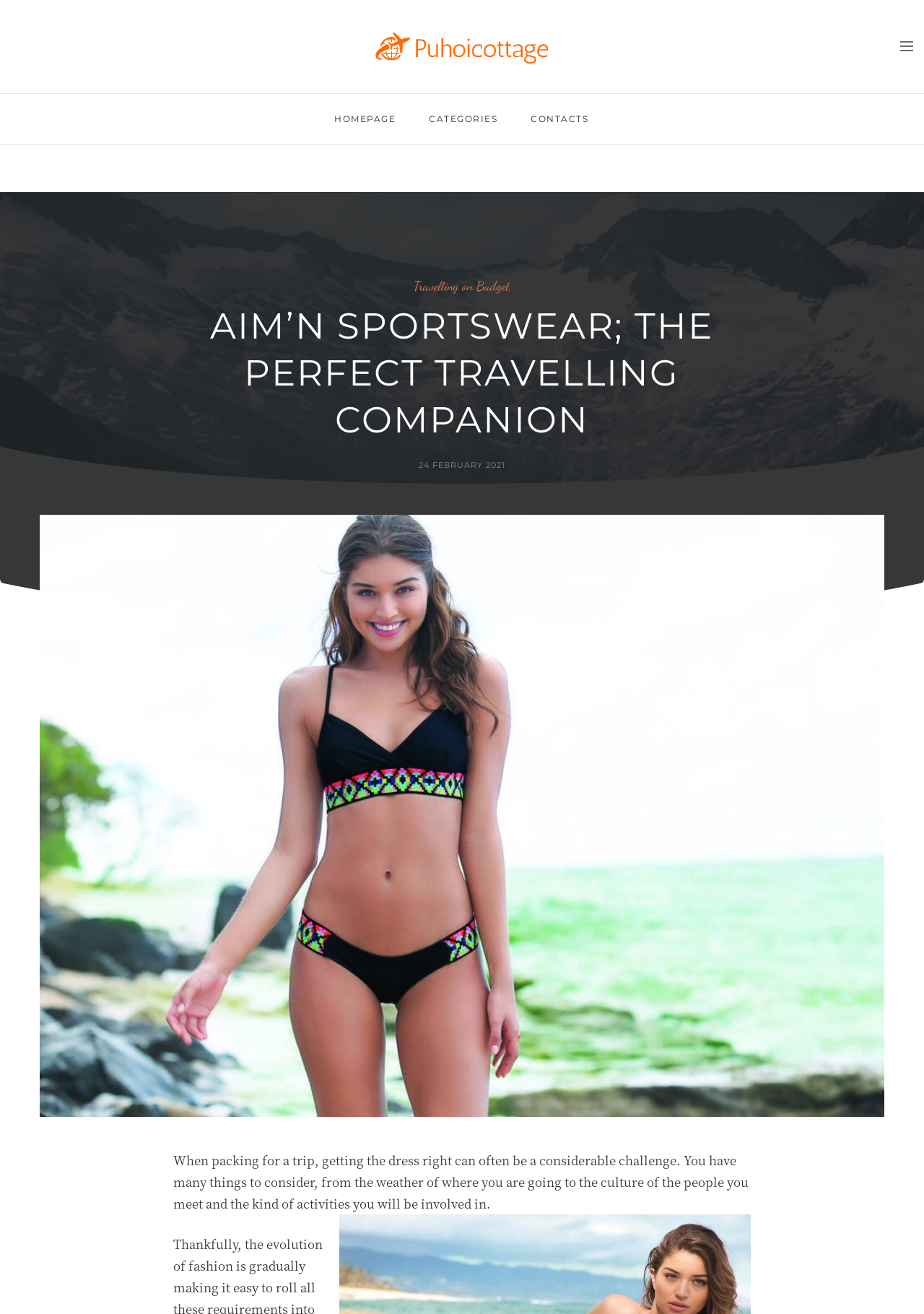What is the website's main topic?
Please provide a comprehensive answer based on the information in the image.

Based on the webpage's content, especially the heading 'AIM’N SPORTSWEAR; THE PERFECT TRAVELLING COMPANION' and the text 'When packing for a trip, getting the dress right can often be a considerable challenge.', it is clear that the website's main topic is related to travelling.